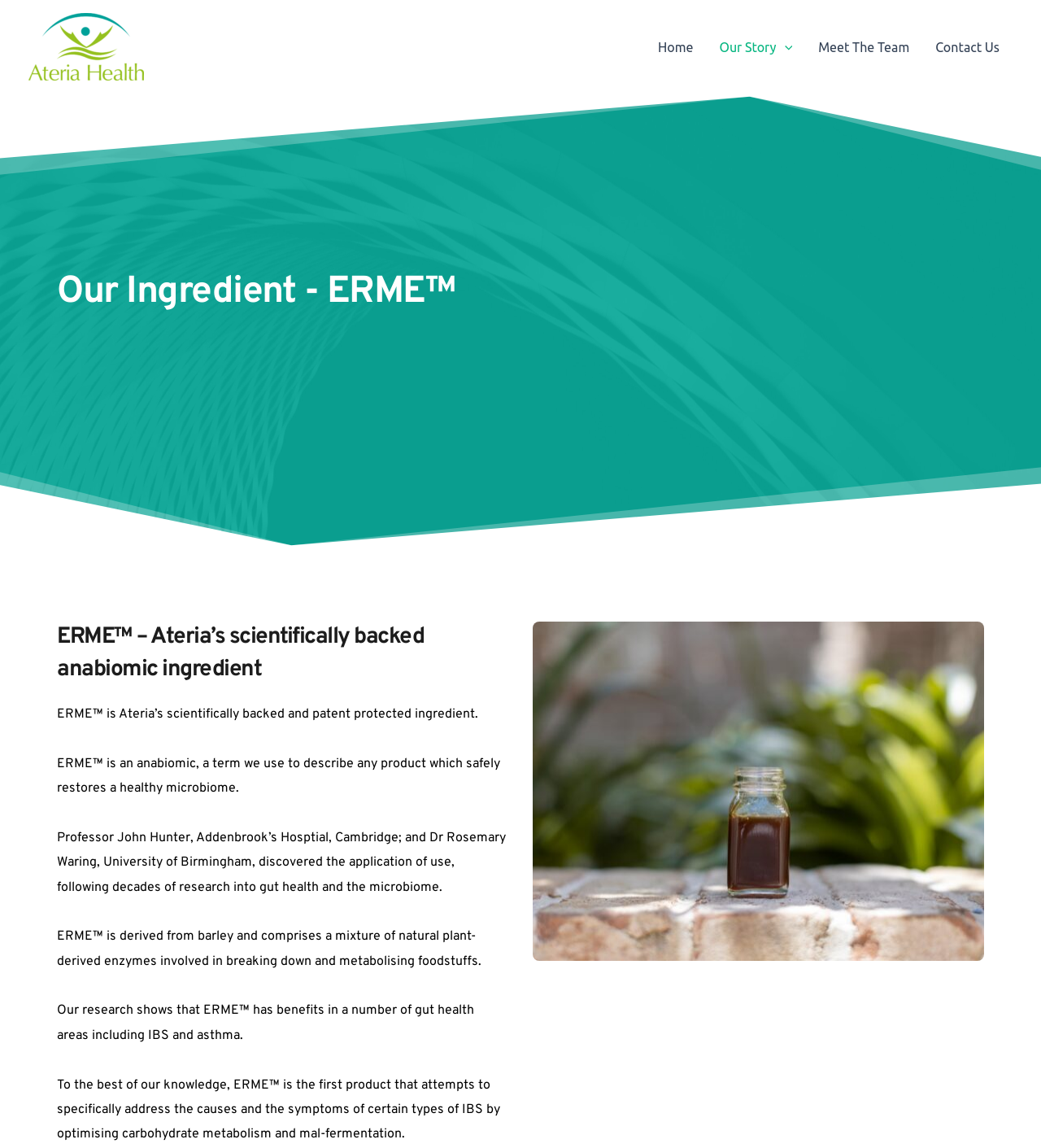Please answer the following question using a single word or phrase: 
What is the source of ERME™?

Barley